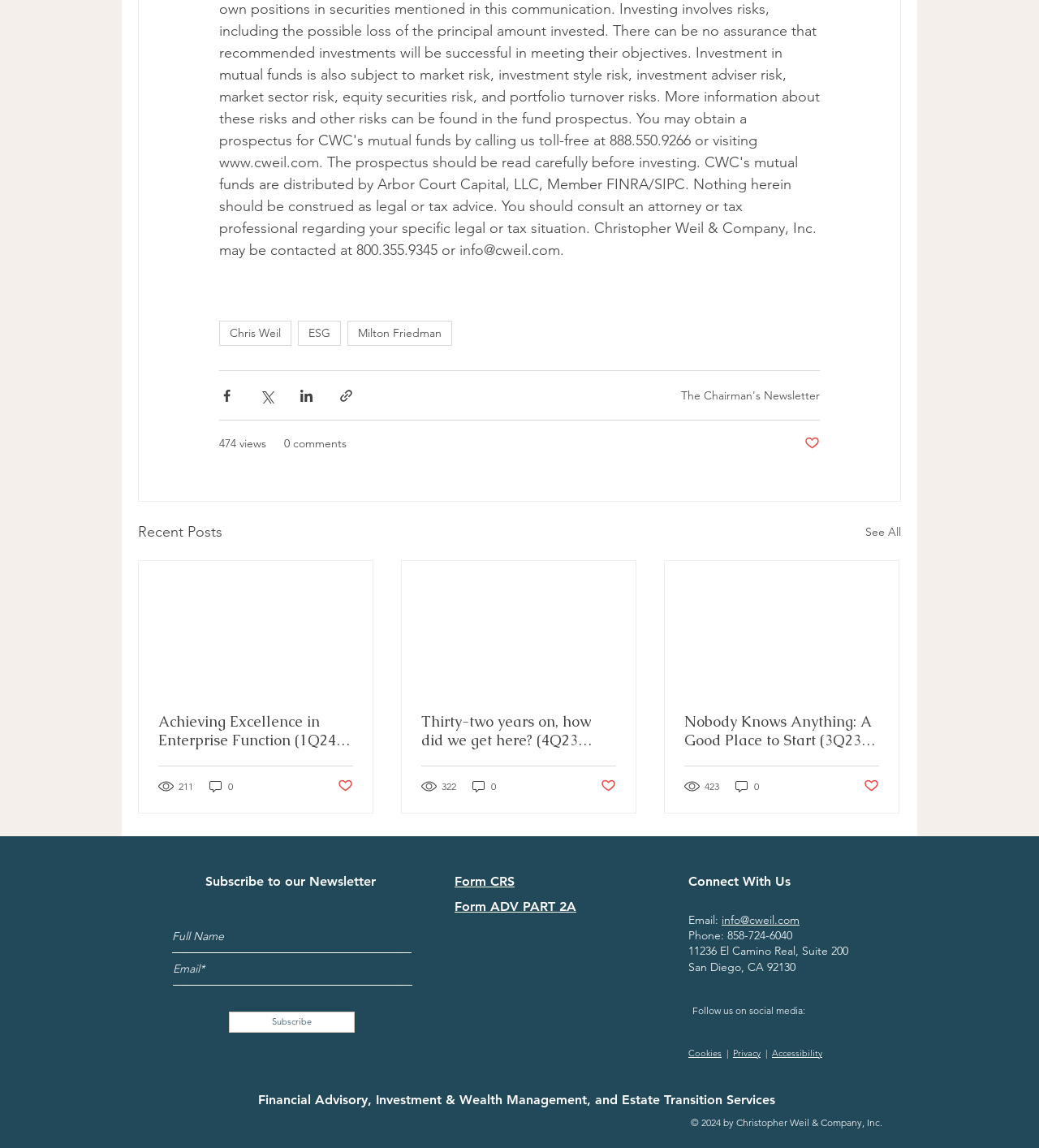Please identify the bounding box coordinates of the area I need to click to accomplish the following instruction: "Click the 'Form CRS' link".

[0.438, 0.76, 0.495, 0.775]